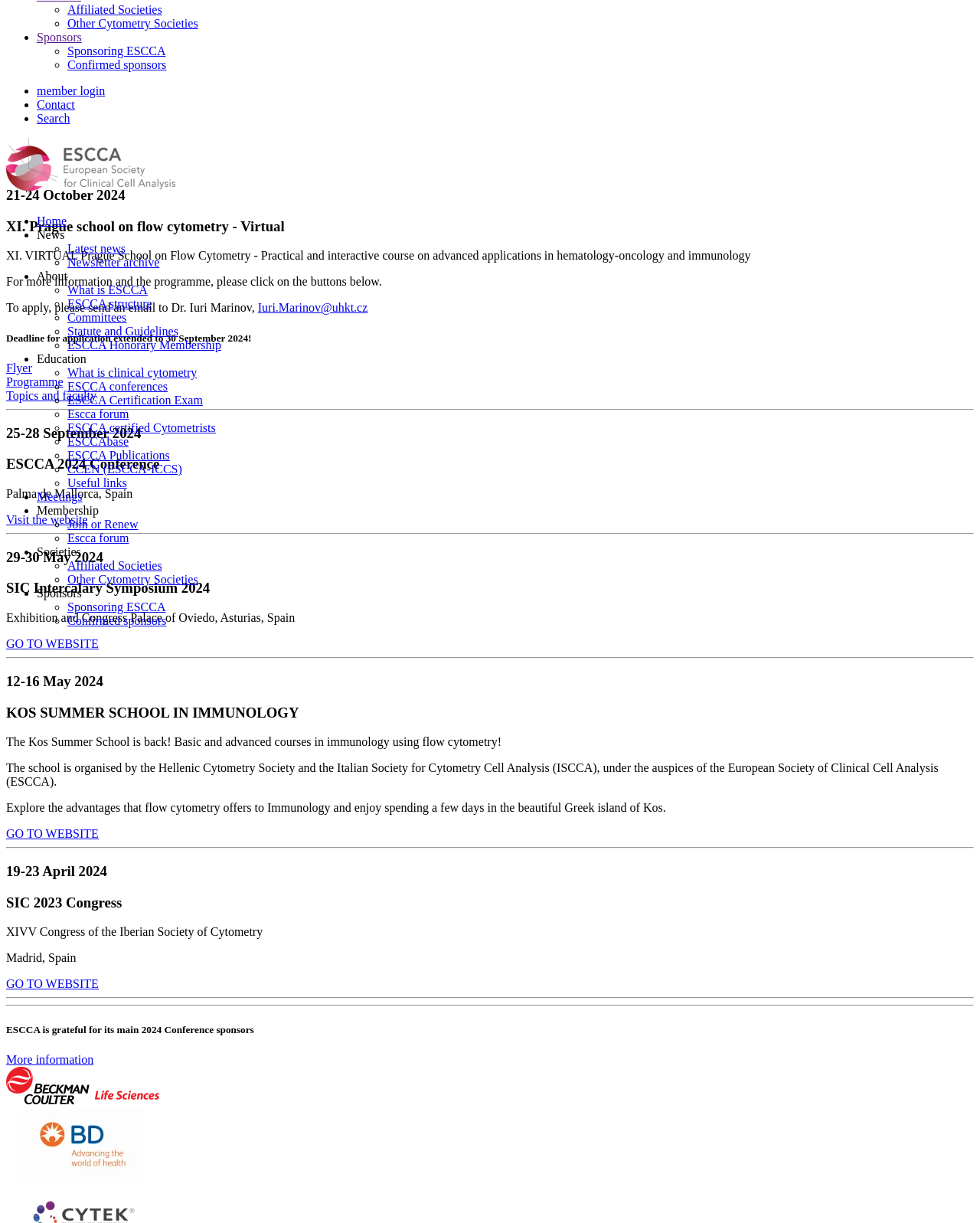Extract the bounding box coordinates of the UI element described by: "Social Hierarchy". The coordinates should include four float numbers ranging from 0 to 1, e.g., [left, top, right, bottom].

None